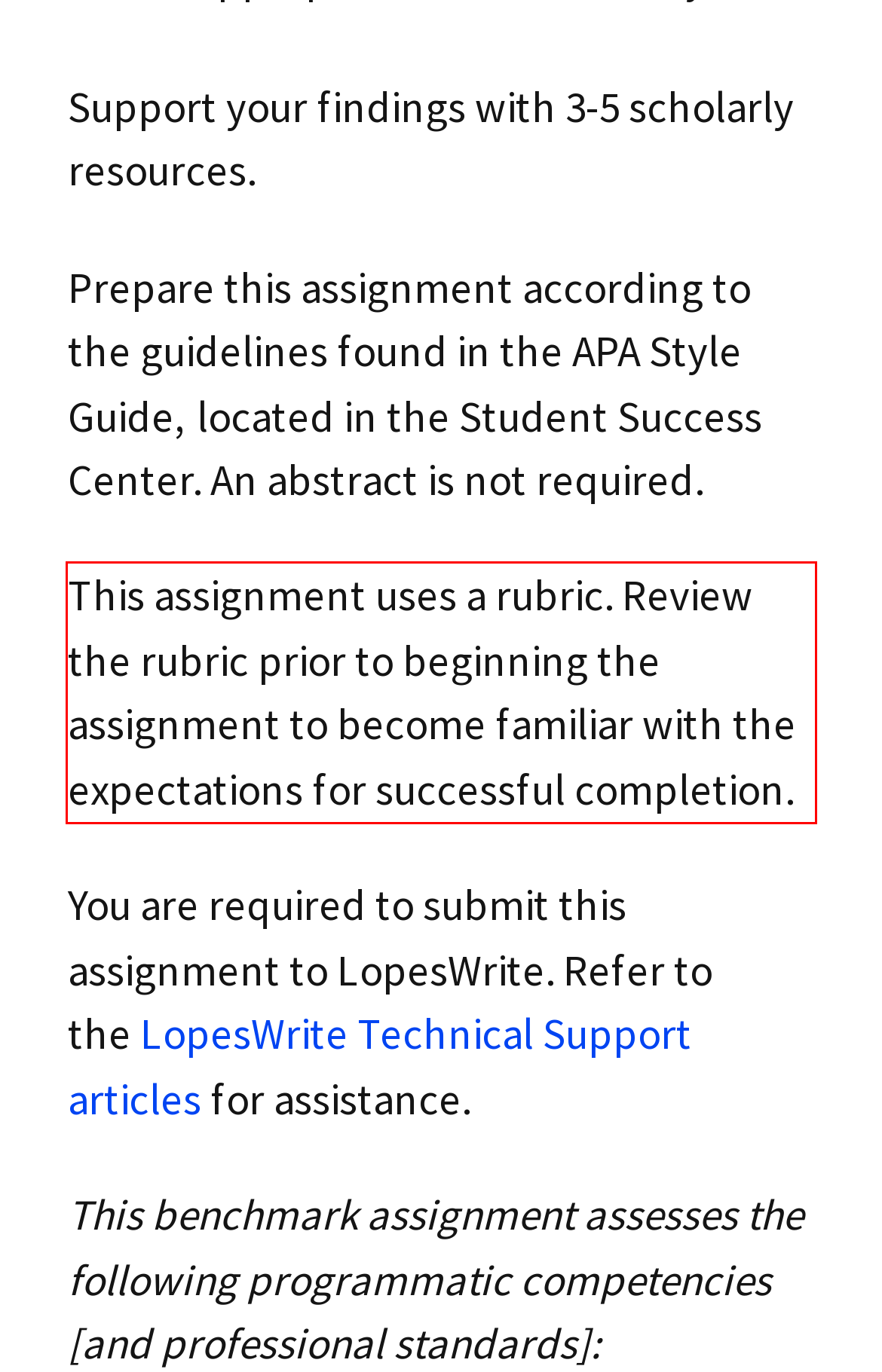You are presented with a screenshot containing a red rectangle. Extract the text found inside this red bounding box.

This assignment uses a rubric. Review the rubric prior to beginning the assignment to become familiar with the expectations for successful completion.